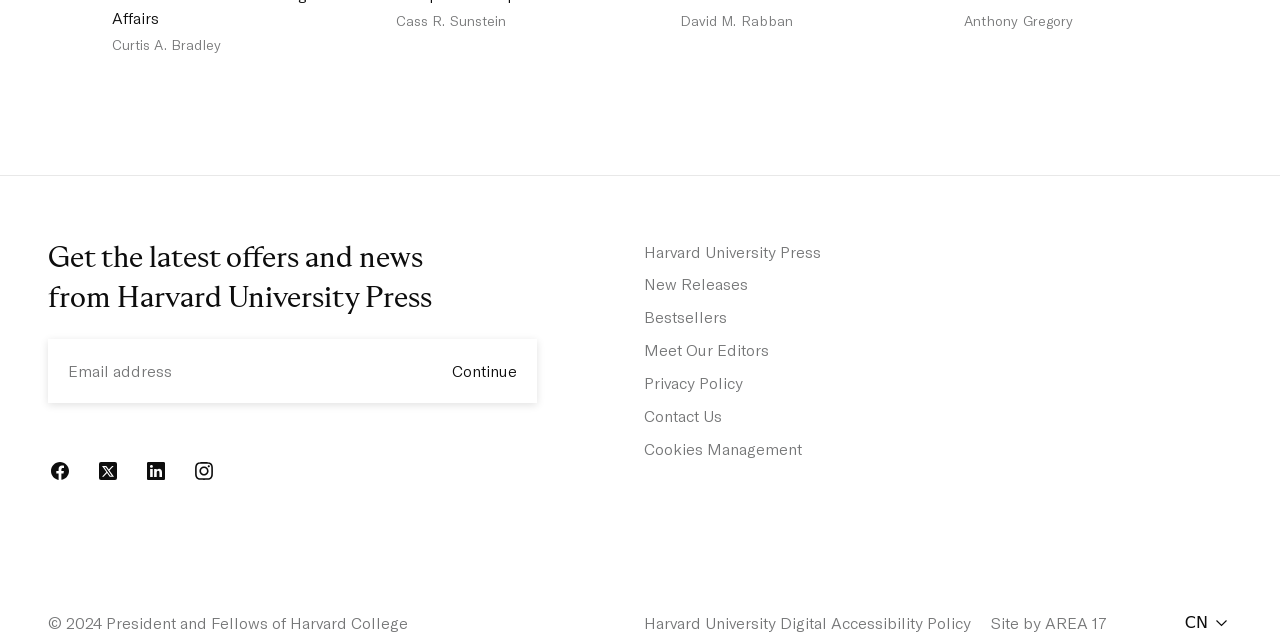Identify the bounding box coordinates of the element to click to follow this instruction: 'Click Continue'. Ensure the coordinates are four float values between 0 and 1, provided as [left, top, right, bottom].

[0.353, 0.561, 0.404, 0.598]